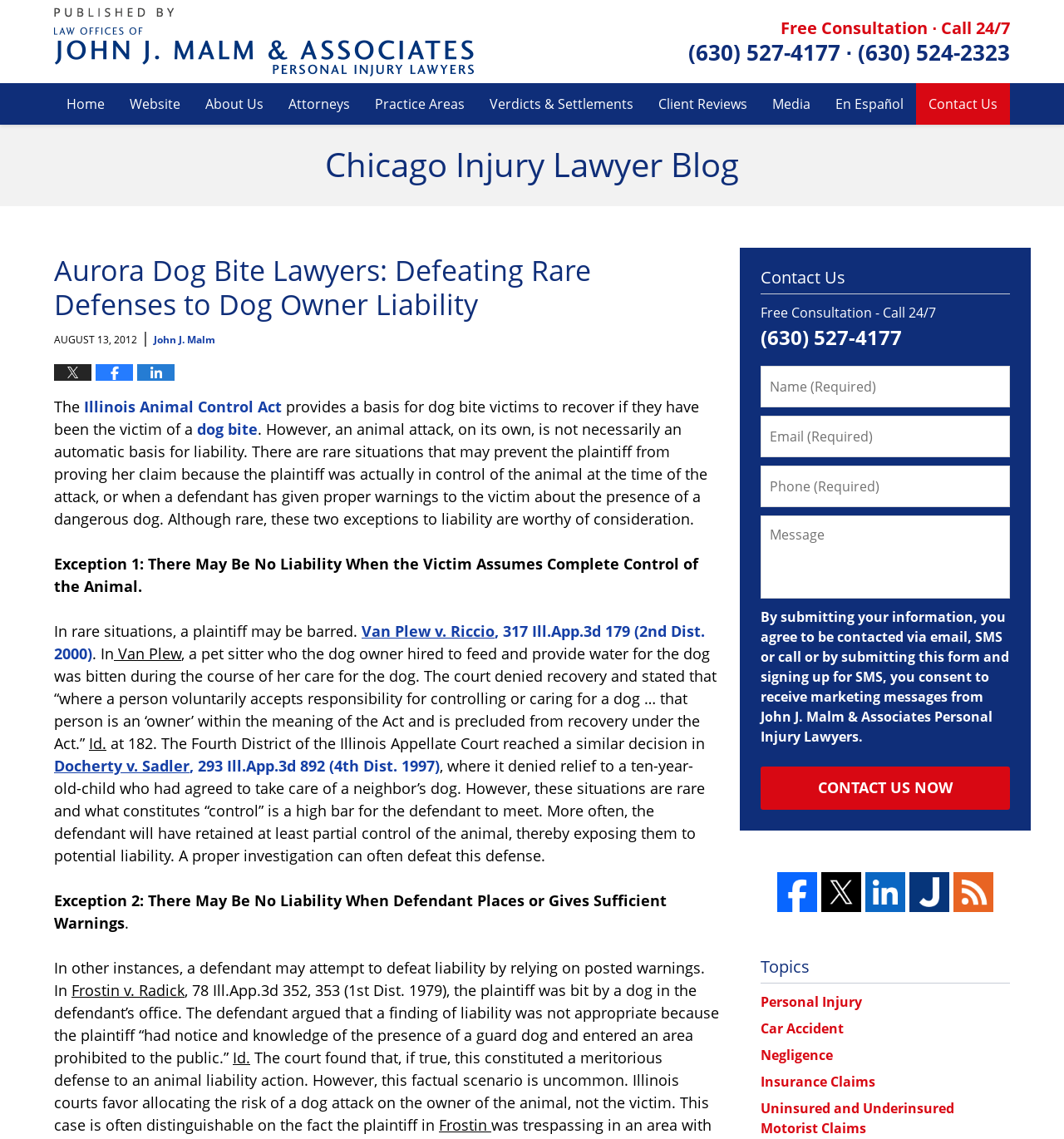What is the phone number to call for a free consultation?
Using the image, elaborate on the answer with as much detail as possible.

I found the phone number by looking at the top-right corner of the webpage, where it says 'Free Consultation · Call 24/7' and then I saw the phone number '(630) 527-4177' right below it.